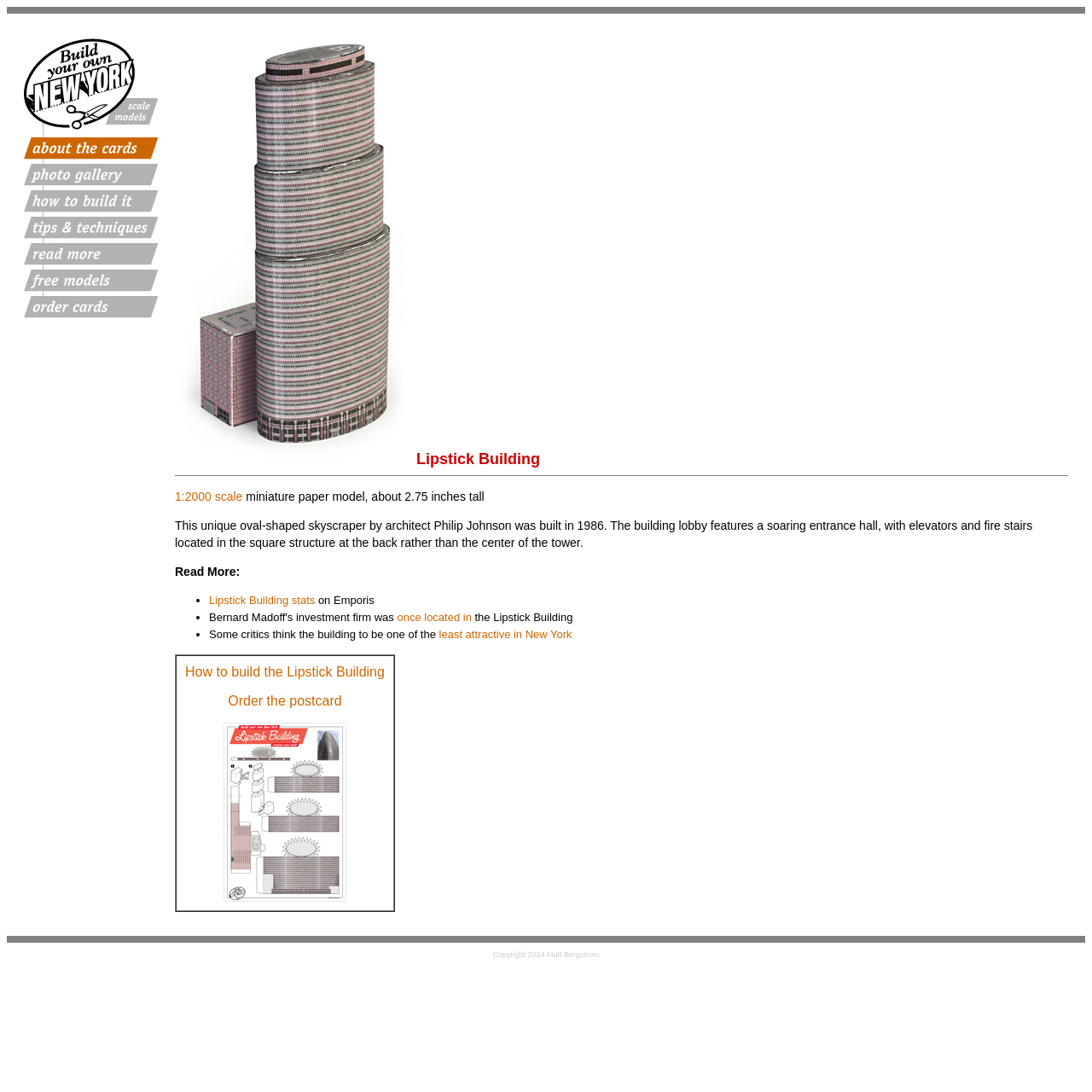Who is the architect of the Lipstick Building?
Refer to the image and provide a one-word or short phrase answer.

Philip Johnson